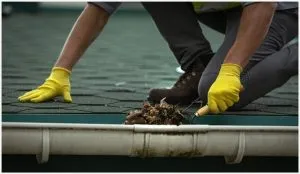What is the person removing from the gutter?
Examine the image closely and answer the question with as much detail as possible.

The person is carefully removing debris, which likely includes leaves and other organic matter, from the gutter to prevent water damage and preserve the structural integrity of the home.